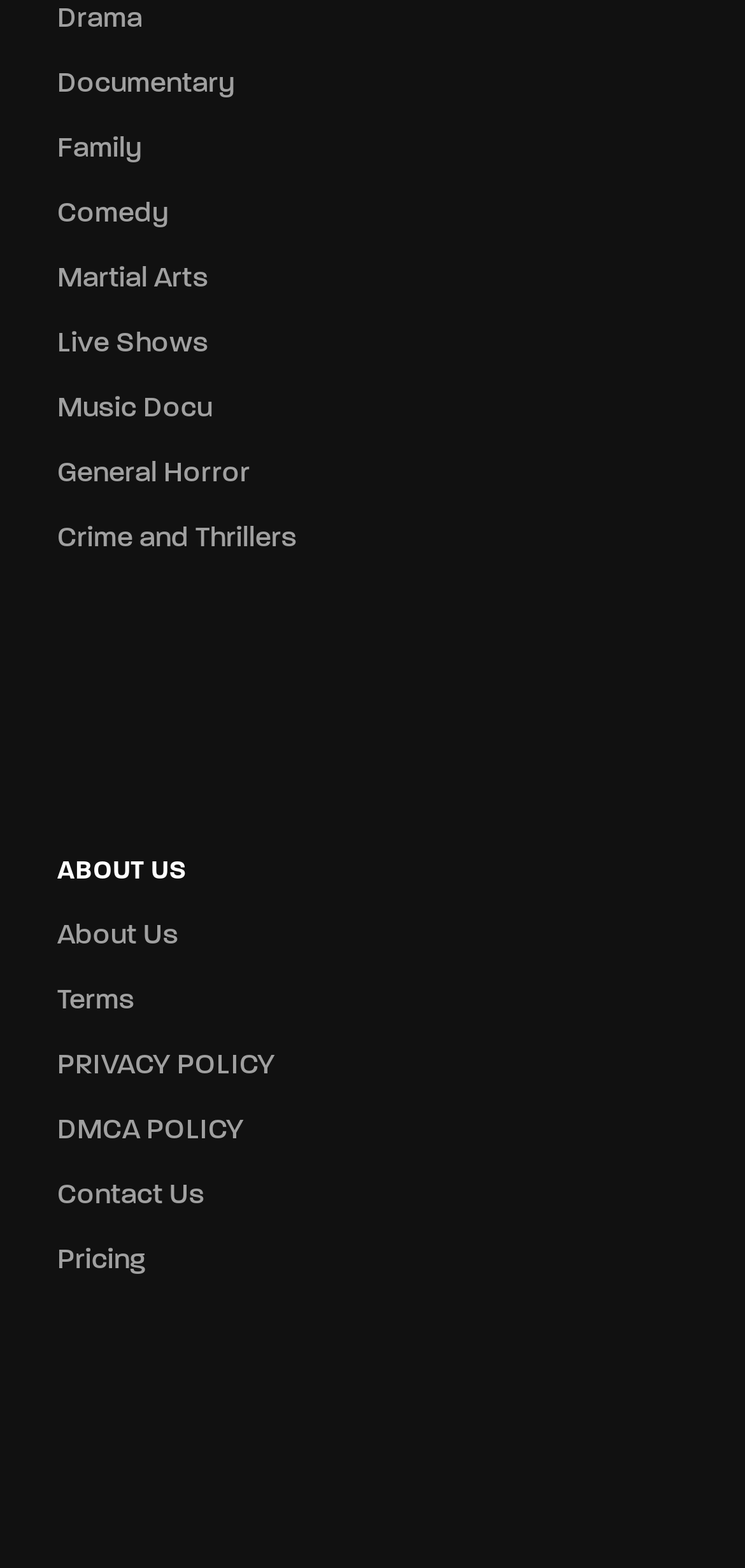Use a single word or phrase to answer the question: 
How many genres are listed?

9